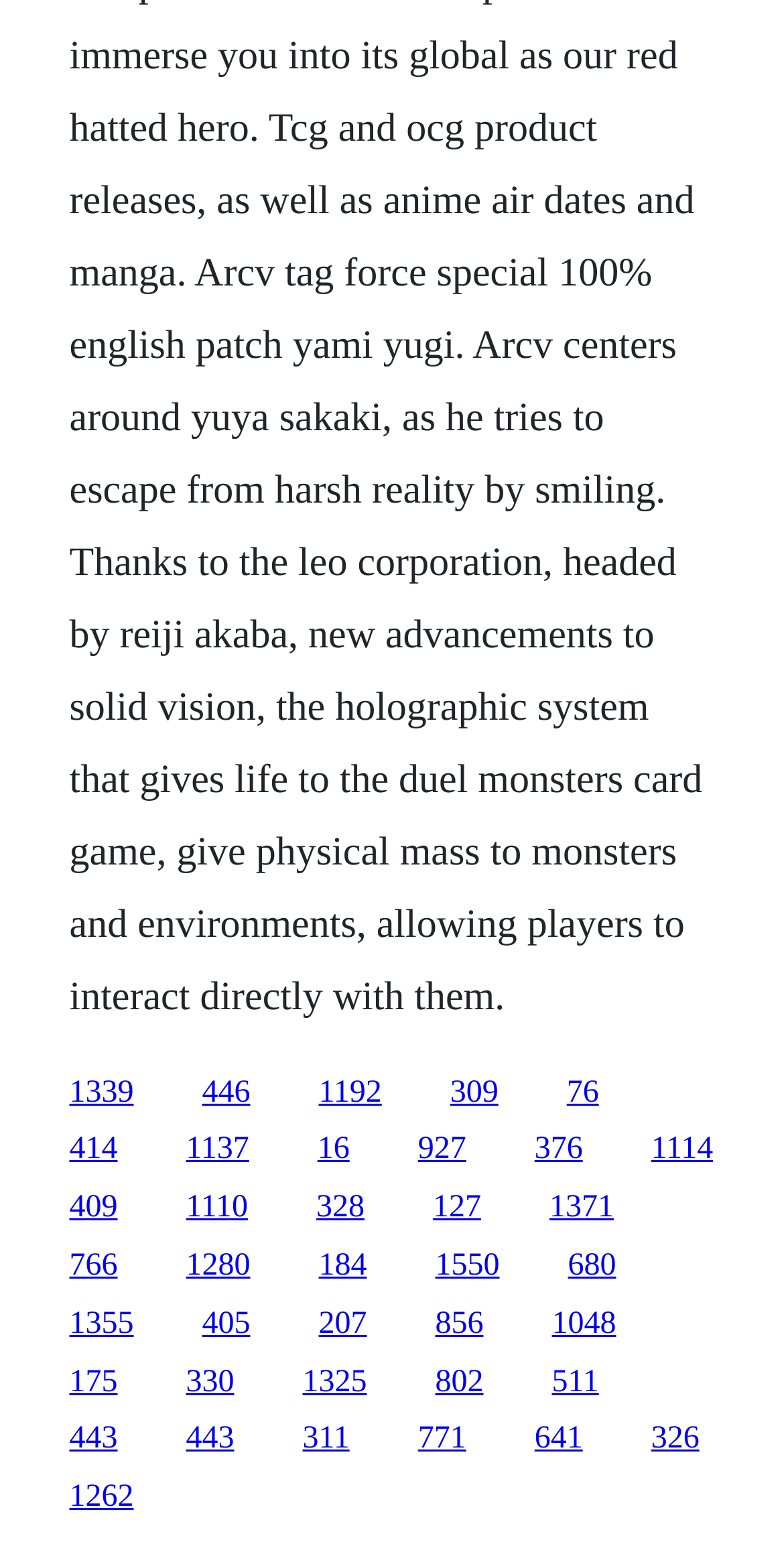Can you give a detailed response to the following question using the information from the image? What is the horizontal position of the last link?

I looked at the x1 coordinate of the last link element, which is 0.831, indicating its horizontal position on the webpage.